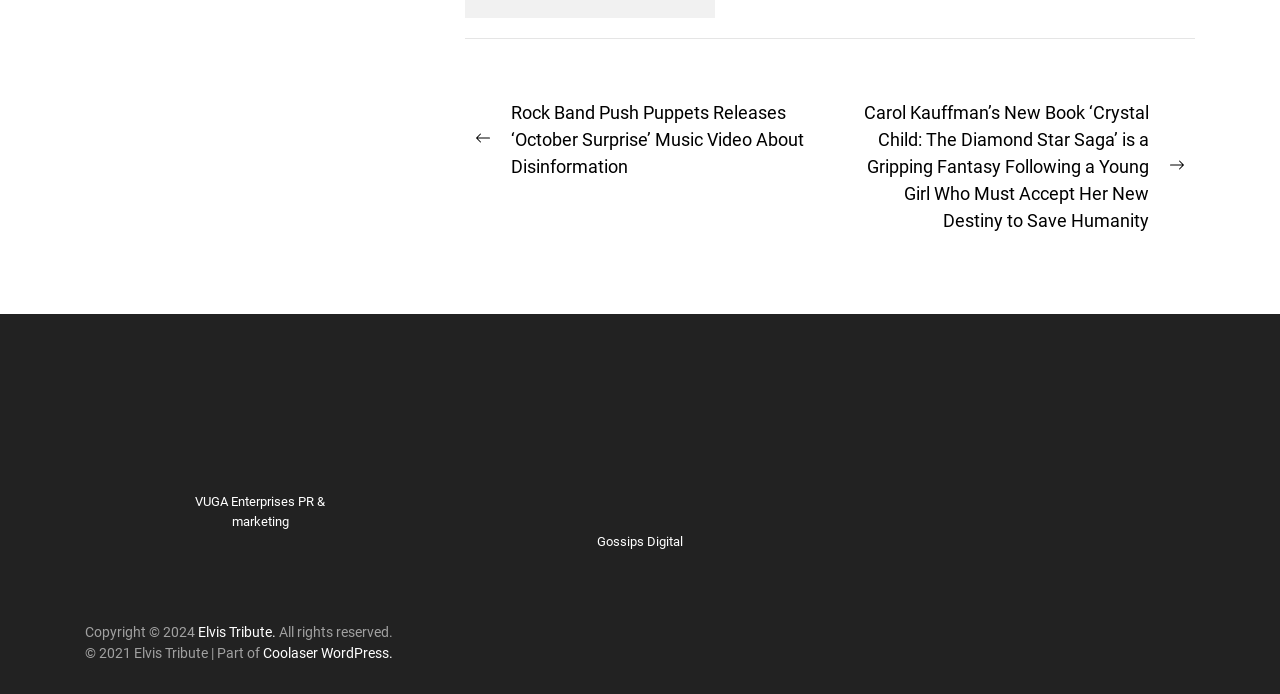Determine the bounding box coordinates of the UI element described by: "VUGA Enterprises PR & marketing".

[0.152, 0.701, 0.254, 0.75]